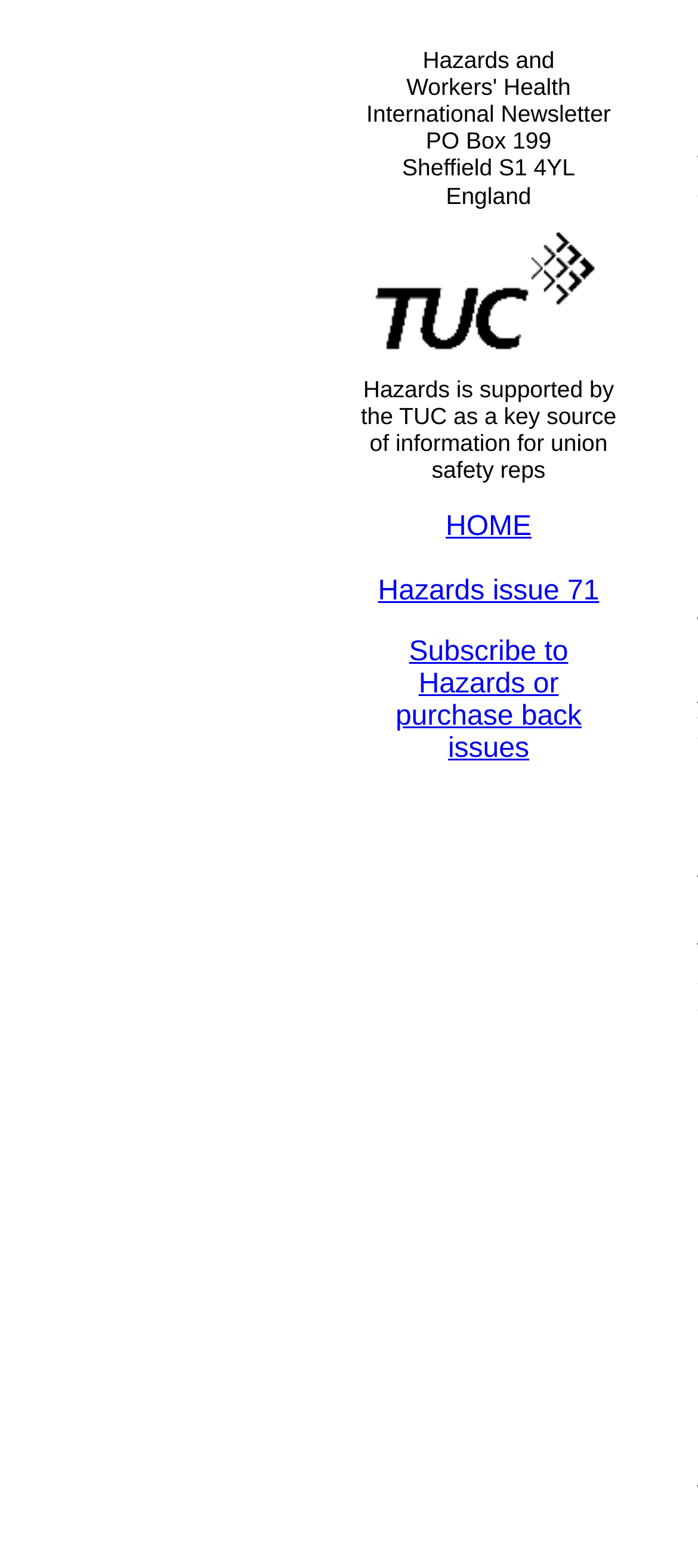What can you do with Hazards issue 71?
Carefully analyze the image and provide a detailed answer to the question.

I found the link to Hazards issue 71 and another link to subscribe to Hazards or purchase back issues, which suggests that you can read or subscribe to Hazards issue 71.